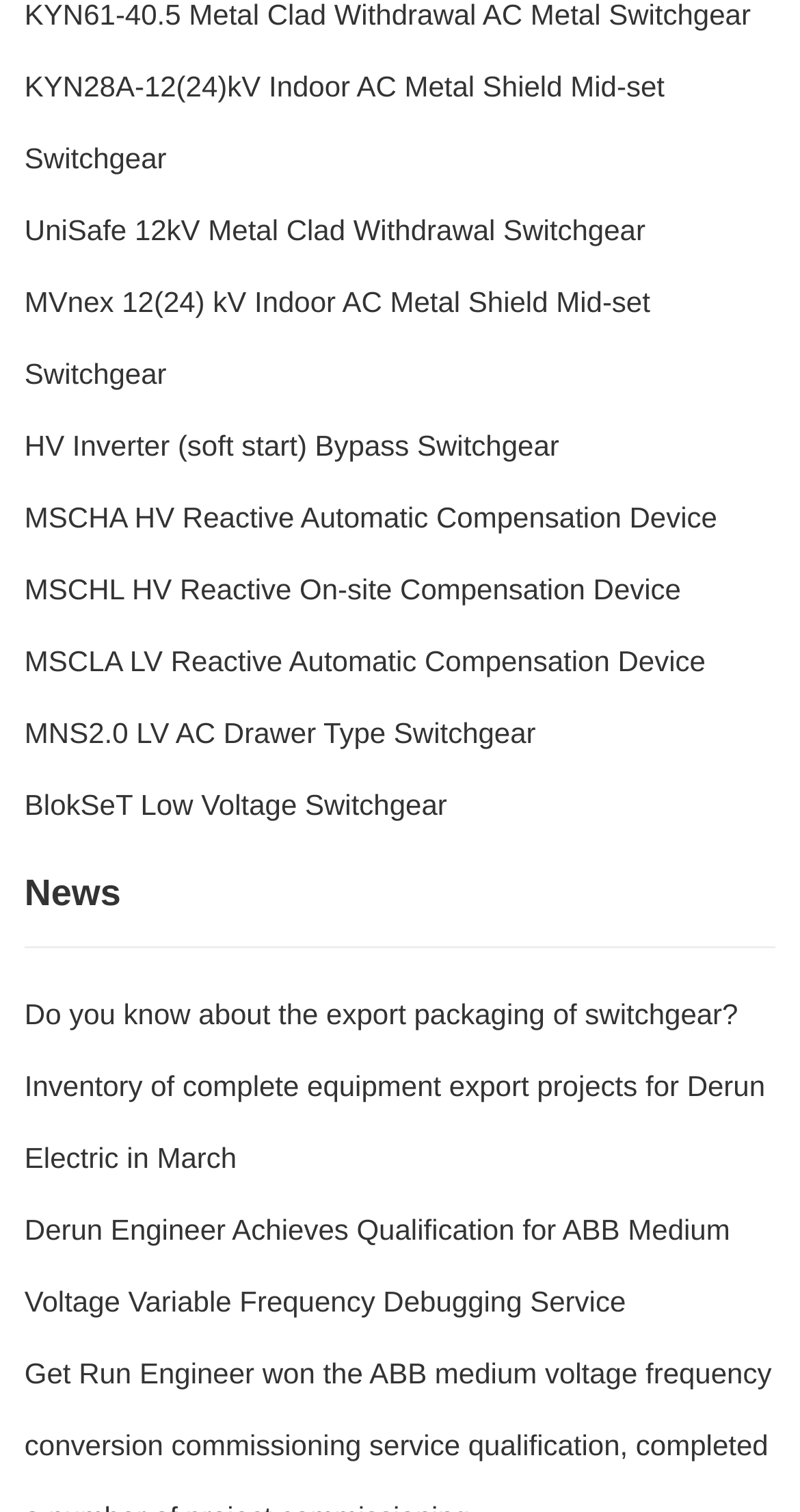Determine the bounding box coordinates of the clickable region to execute the instruction: "Explore UniSafe 12kV Metal Clad Withdrawal Switchgear". The coordinates should be four float numbers between 0 and 1, denoted as [left, top, right, bottom].

[0.031, 0.14, 0.807, 0.162]